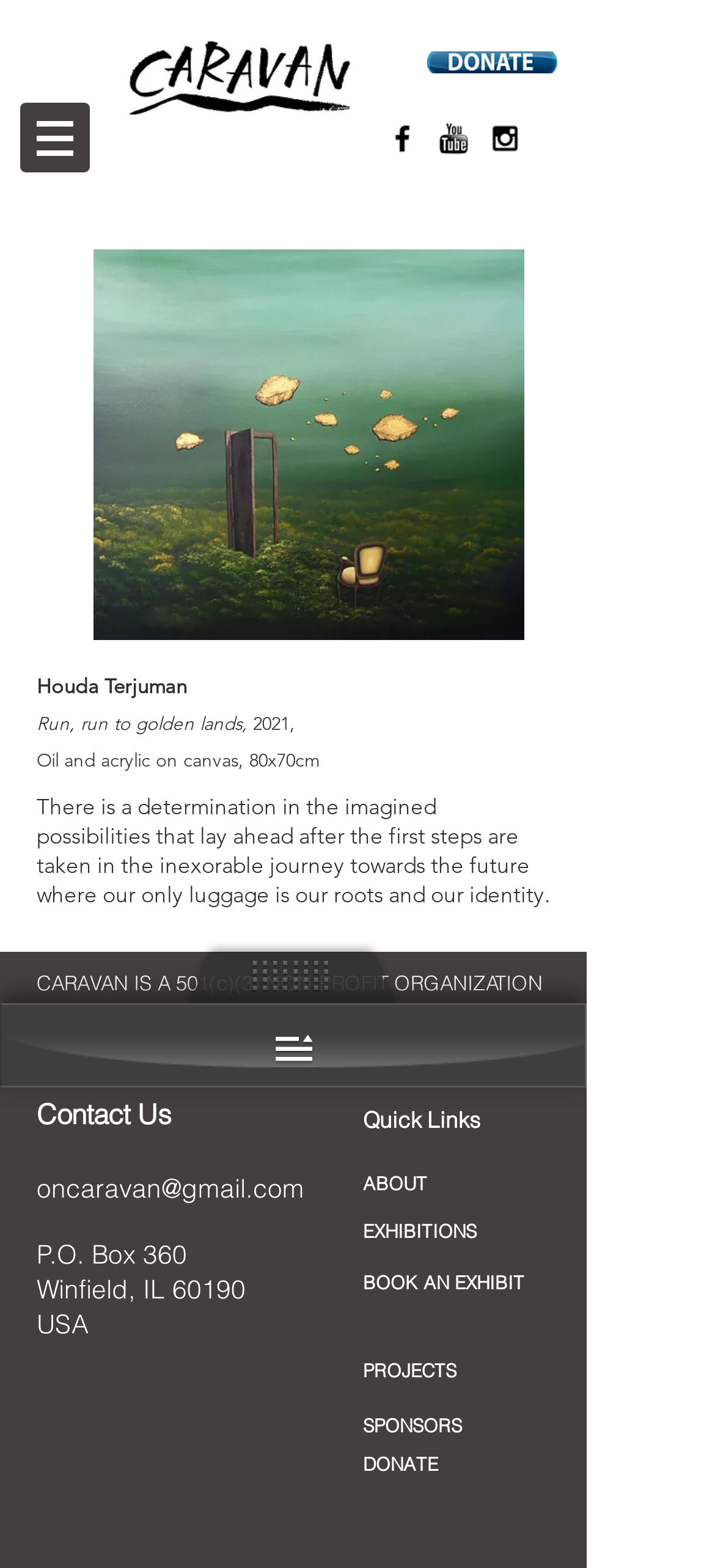Predict the bounding box of the UI element based on this description: "aria-label="Black Instagram Icon"".

[0.682, 0.077, 0.731, 0.099]